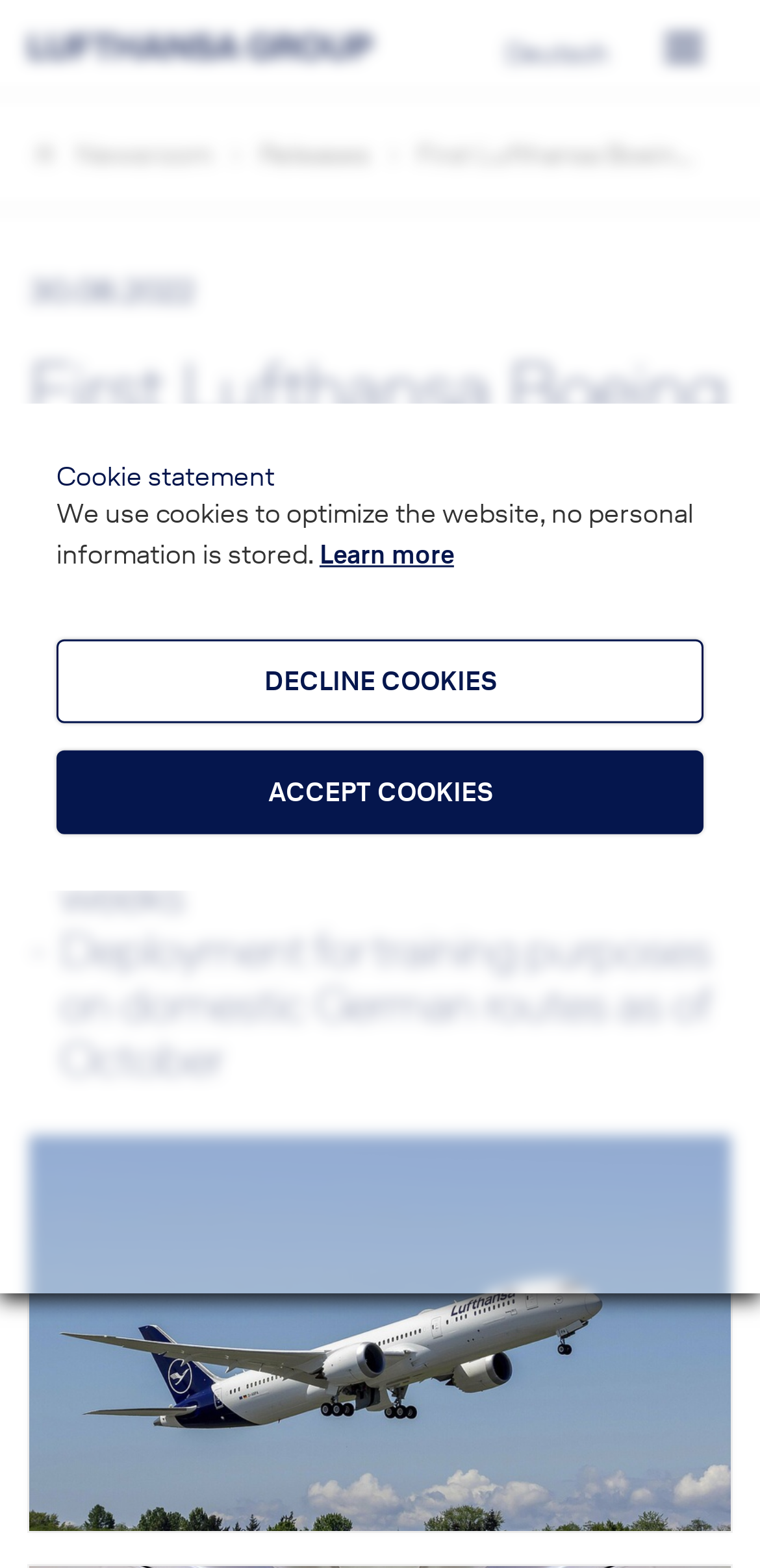Provide your answer in a single word or phrase: 
What type of aircraft is mentioned?

Boeing 787